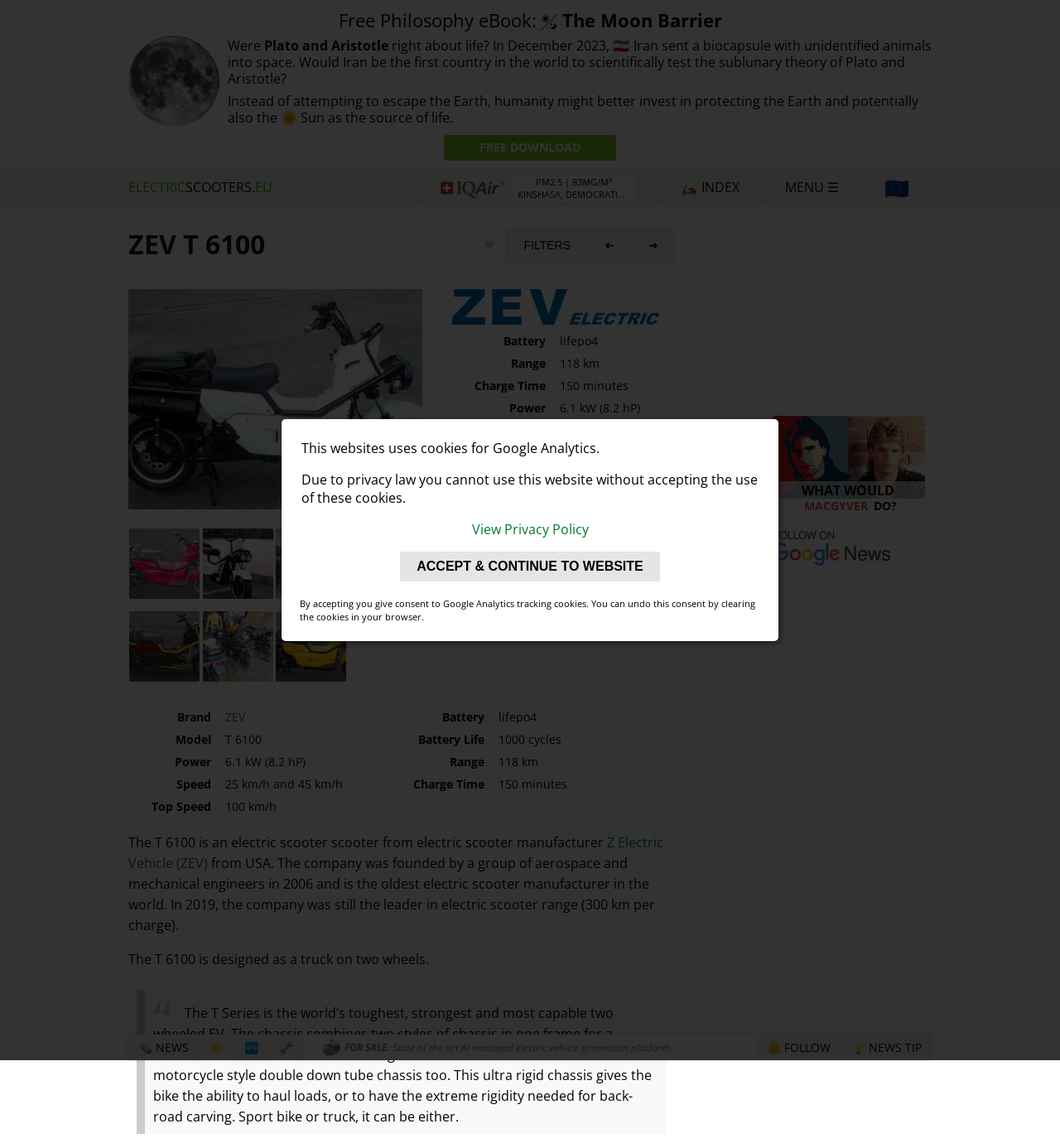Refer to the image and provide an in-depth answer to the question:
What is the brand of the electric scooter?

I found the answer by looking at the text 'ZEV' which is a link and also an image, and it is mentioned as the brand of the electric scooter in the webpage.